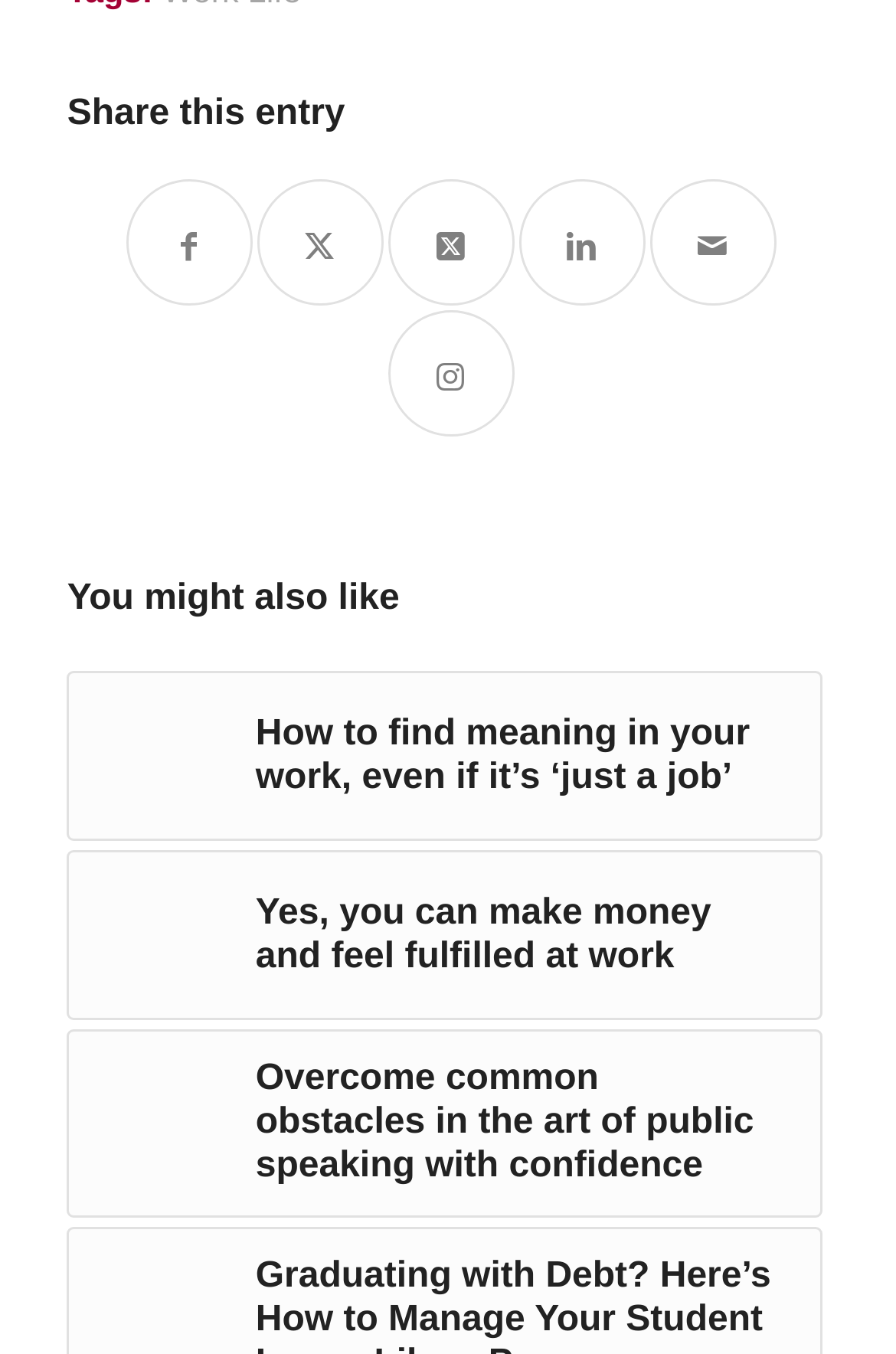Please provide a short answer using a single word or phrase for the question:
Is there a link to Instagram?

Yes